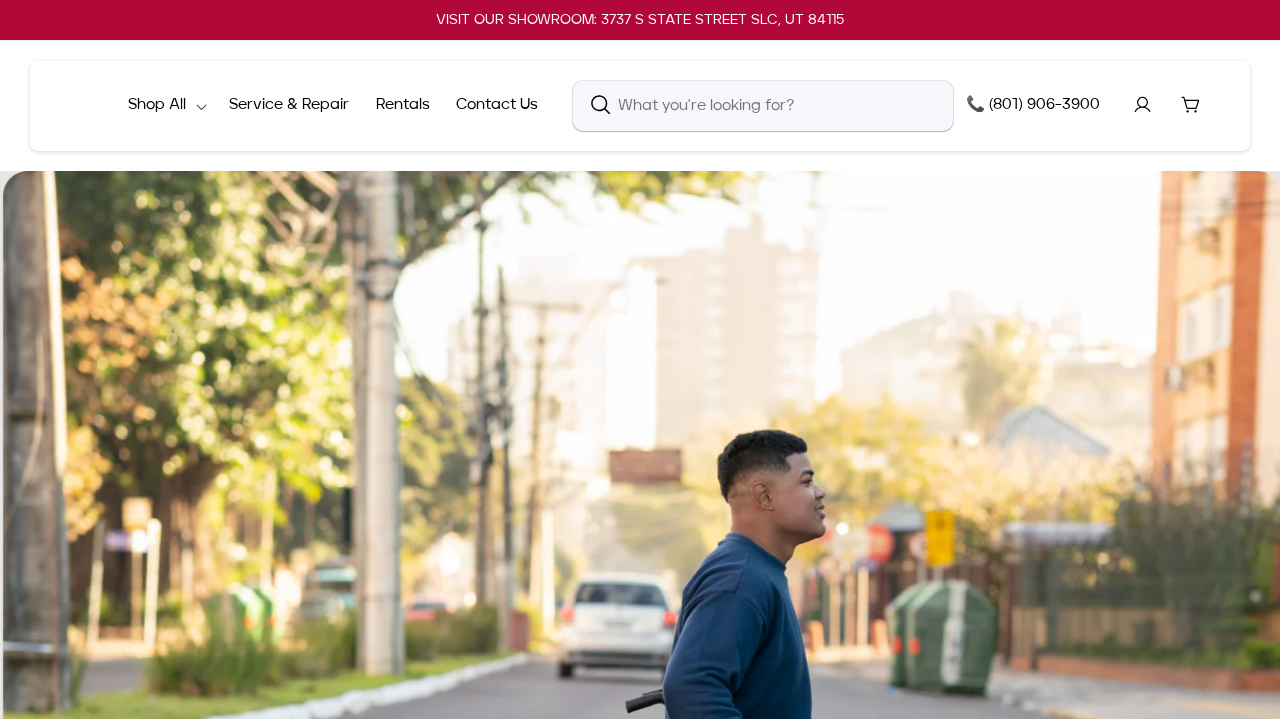Find the bounding box coordinates of the element you need to click on to perform this action: 'Search for a product'. The coordinates should be represented by four float values between 0 and 1, in the format [left, top, right, bottom].

[0.481, 0.133, 0.737, 0.162]